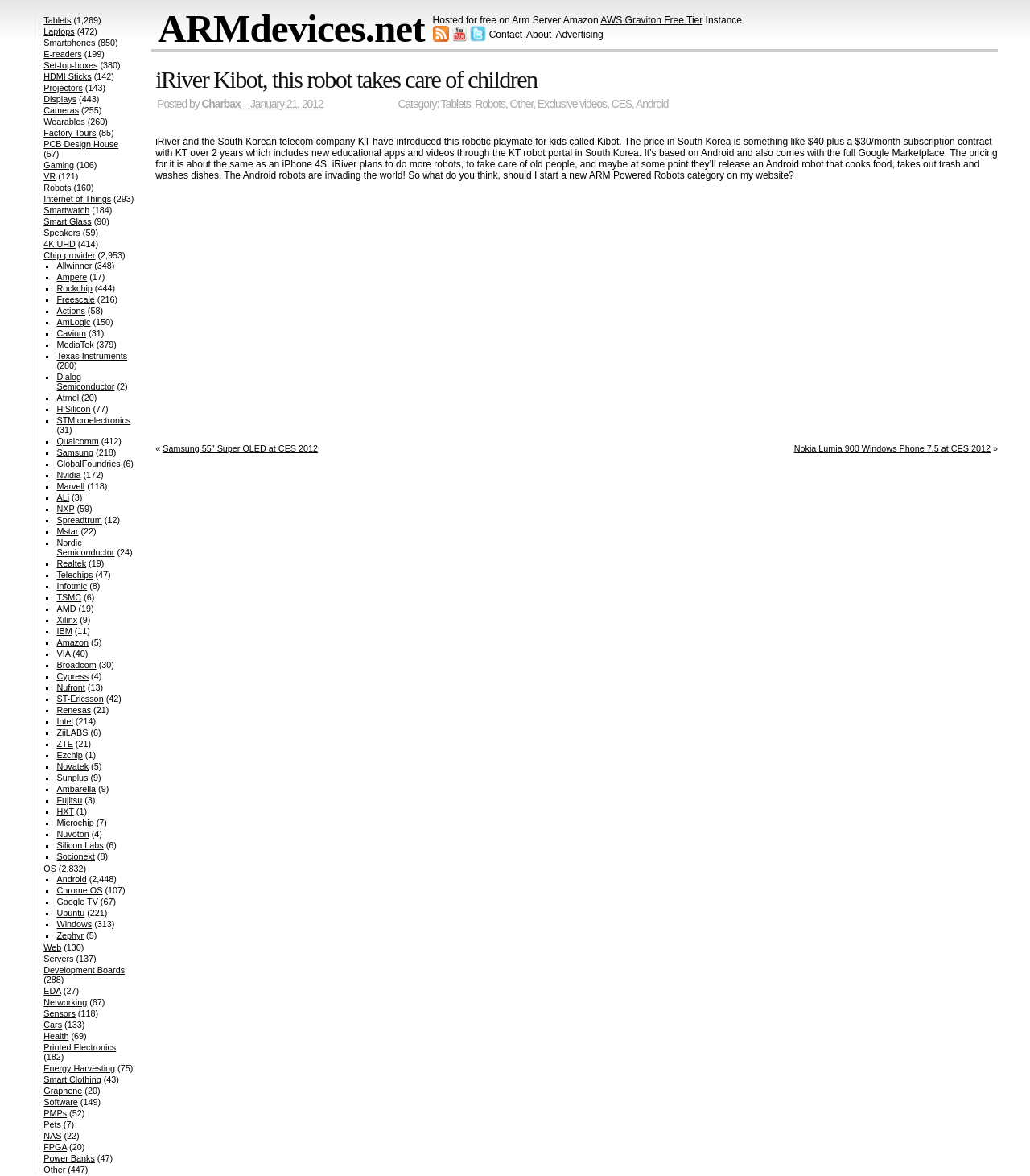Can you determine the bounding box coordinates of the area that needs to be clicked to fulfill the following instruction: "Visit the ARMdevices.net website"?

[0.153, 0.006, 0.412, 0.043]